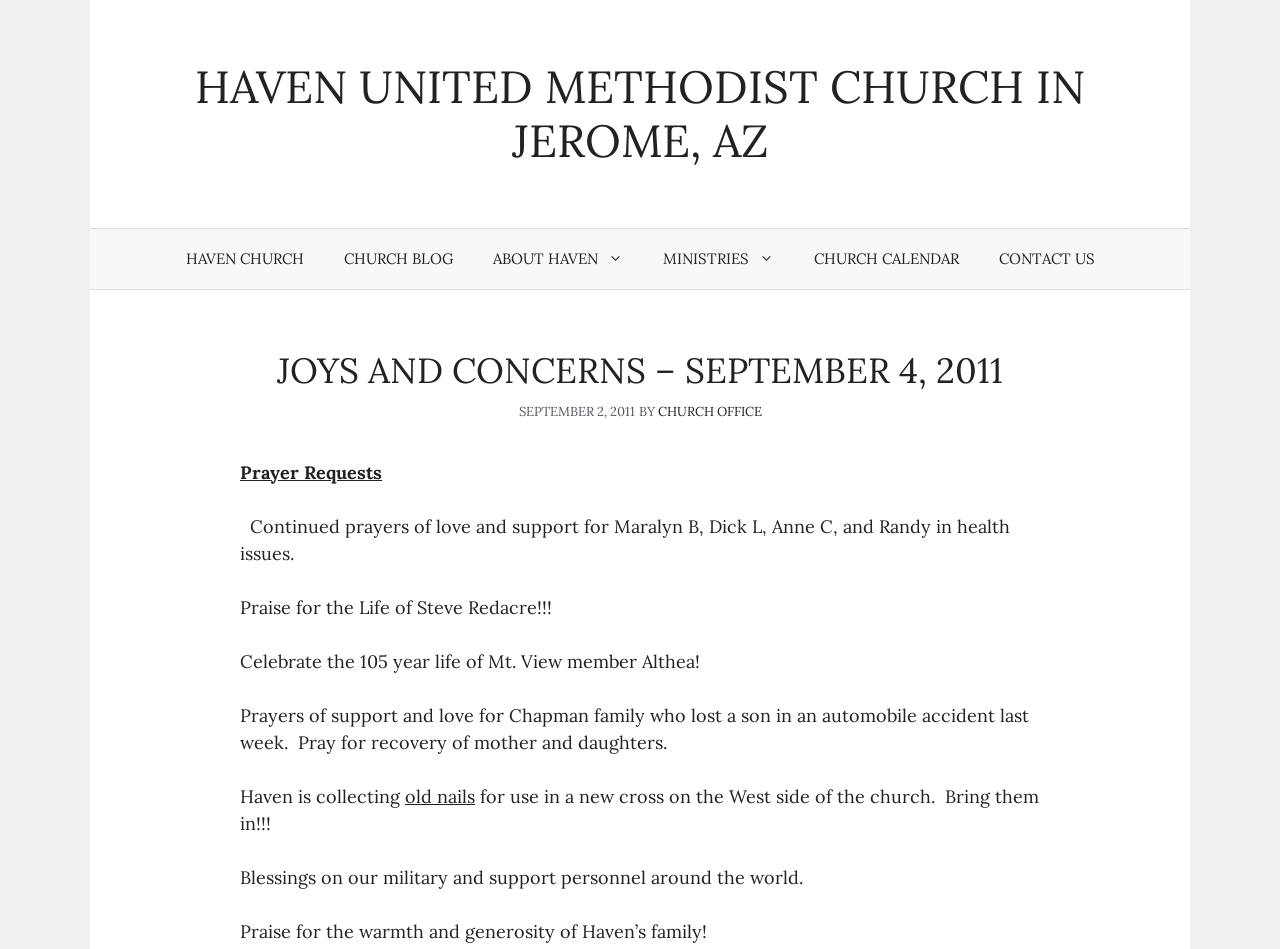Extract the primary headline from the webpage and present its text.

JOYS AND CONCERNS – SEPTEMBER 4, 2011